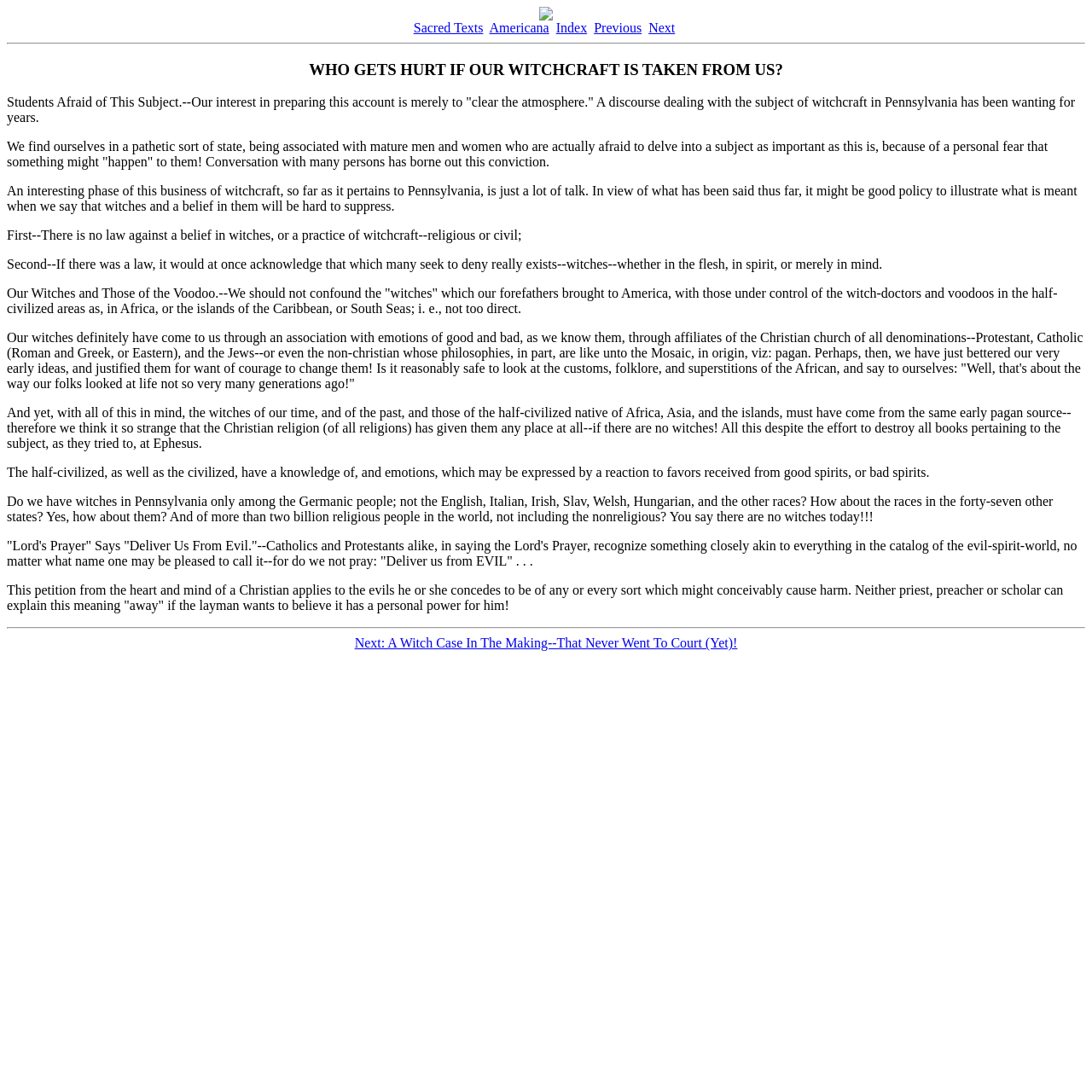How many horizontal separators are on the webpage?
Using the image, provide a concise answer in one word or a short phrase.

2